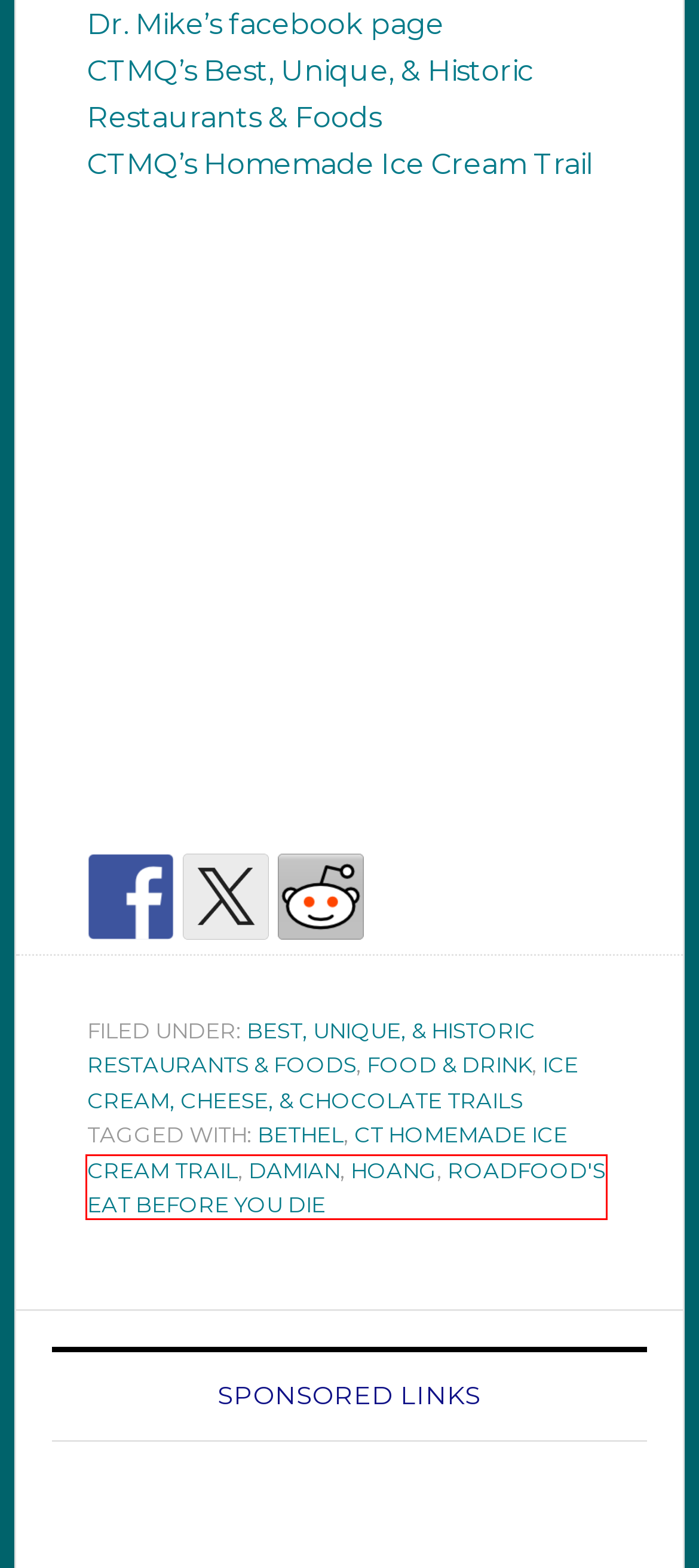With the provided webpage screenshot containing a red bounding box around a UI element, determine which description best matches the new webpage that appears after clicking the selected element. The choices are:
A. CT Homemade Ice Cream Trail
B. Best, Unique, & Historic Restaurants & Foods
C. Ice Cream, Cheese, & Chocolate Trails
D. Damian
E. Best, Unique, & Historic Restaurants, Bars, & Foods
F. Roadfood’s Eat Before You Die
G. Hoang
H. Bethel

F